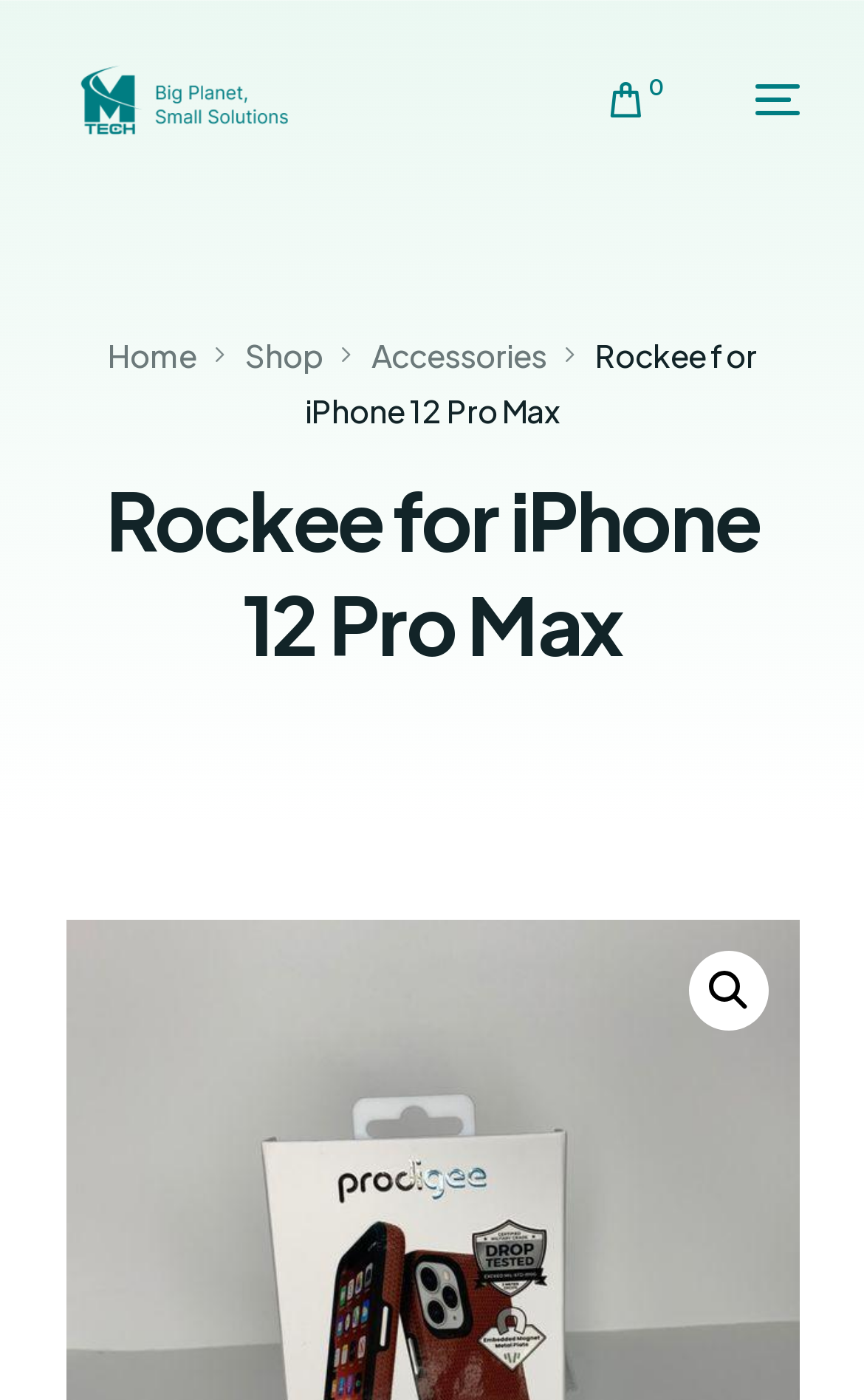How many menu items are there in the mobile menu?
Carefully analyze the image and provide a thorough answer to the question.

I counted the number of link elements with y-coordinates between 0.307 and 0.863, which are 'About', 'Training Session', '', 'Repair services', 'Shop', 'Buyback', 'Drone Delivery', 'Marketing Services', and 'Contact'.